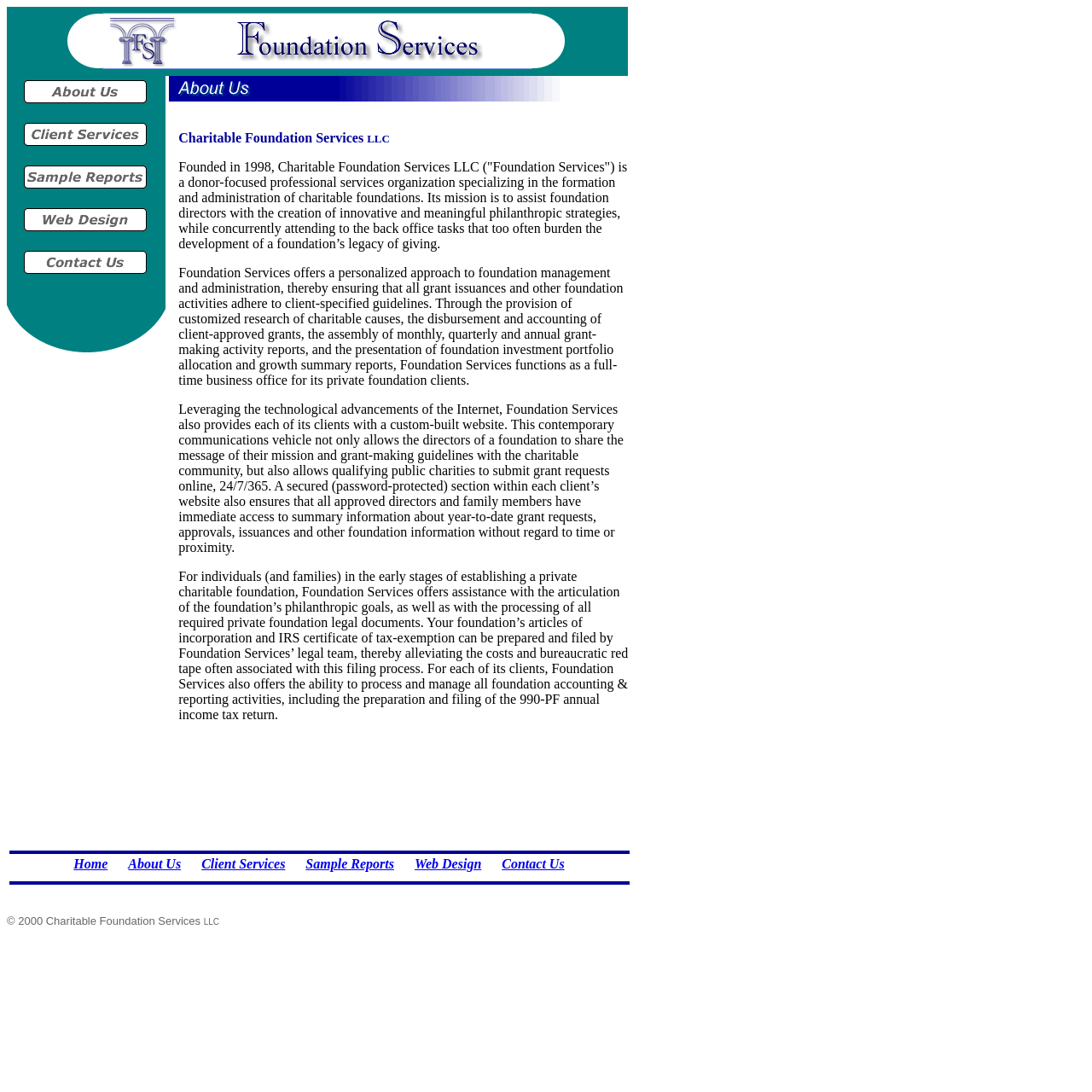Specify the bounding box coordinates of the region I need to click to perform the following instruction: "Click on Eye anatomy". The coordinates must be four float numbers in the range of 0 to 1, i.e., [left, top, right, bottom].

None